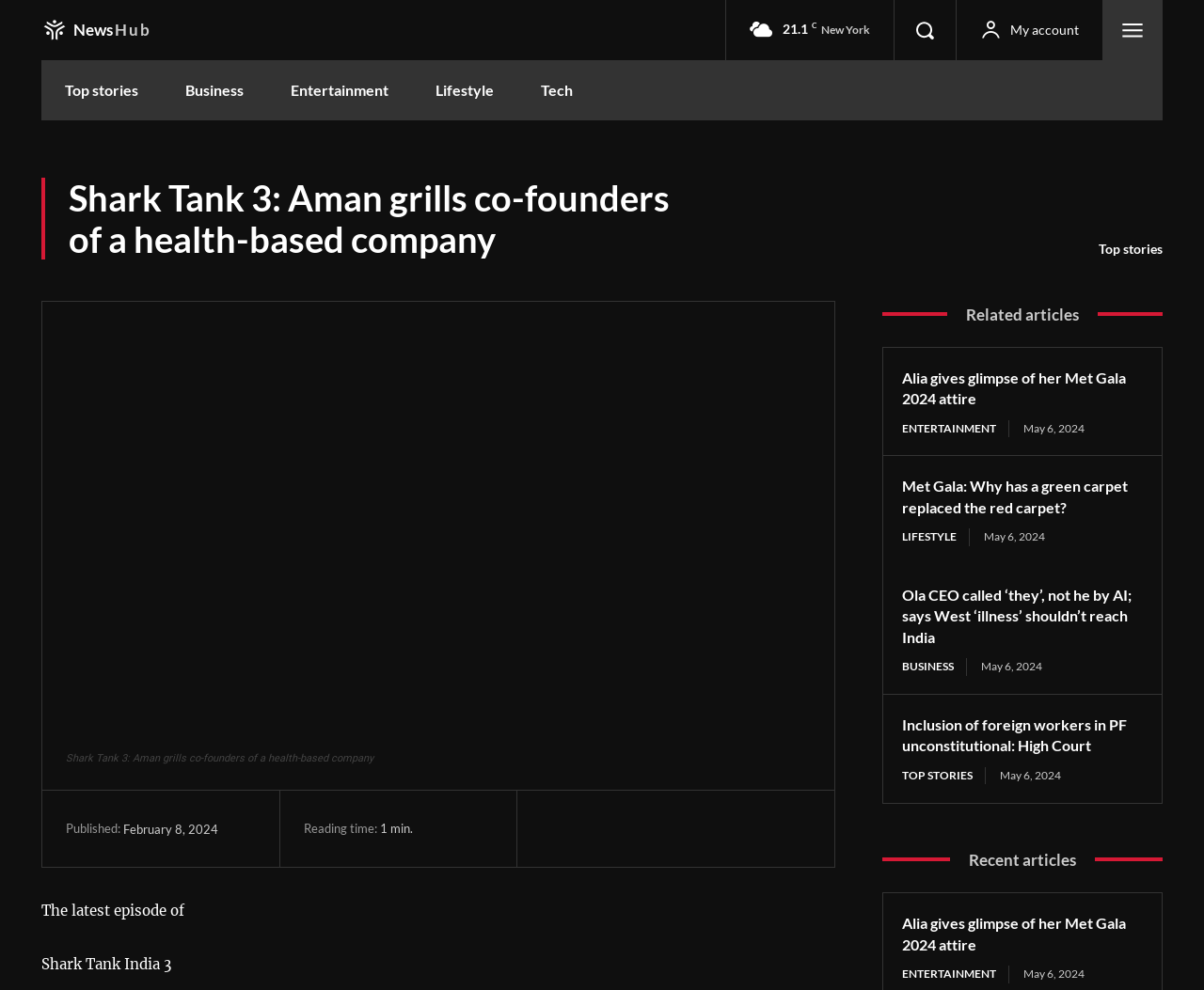How many related articles are there?
From the screenshot, supply a one-word or short-phrase answer.

4